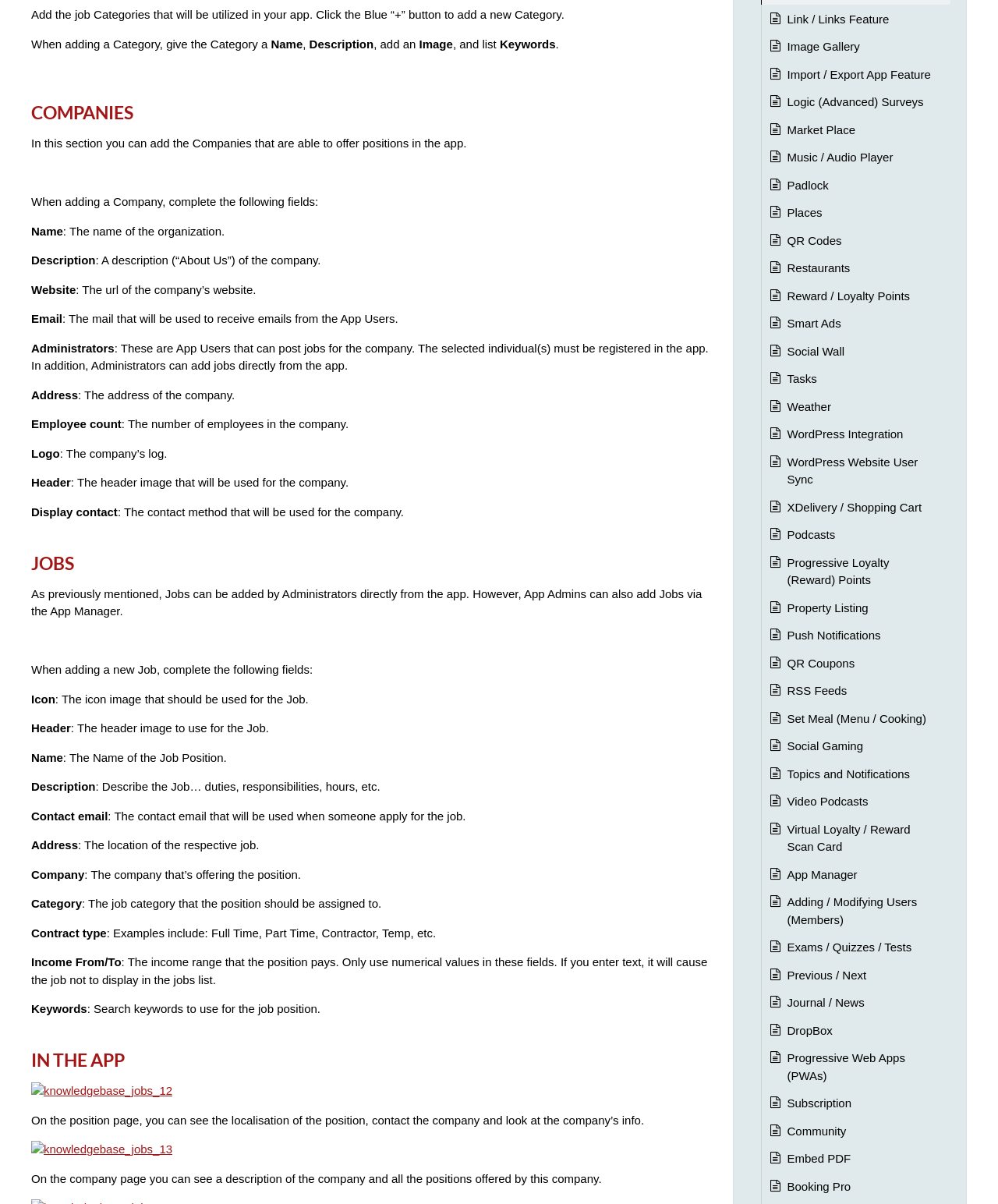Identify the bounding box of the UI element described as follows: "Topics and Notifications". Provide the coordinates as four float numbers in the range of 0 to 1 [left, top, right, bottom].

[0.789, 0.635, 0.912, 0.651]